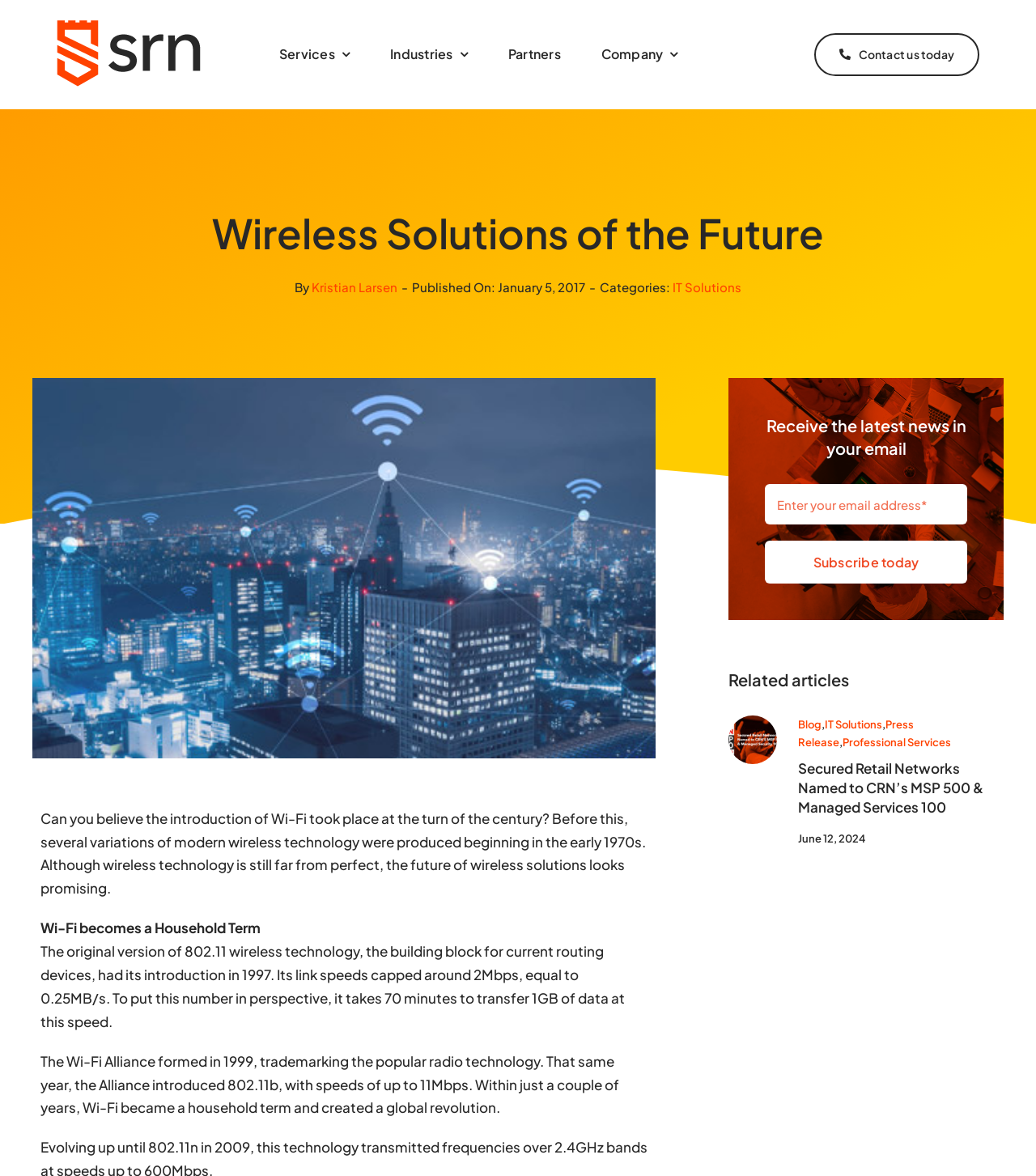Determine the bounding box coordinates of the target area to click to execute the following instruction: "Click the 'Subscribe today' button."

[0.738, 0.46, 0.934, 0.496]